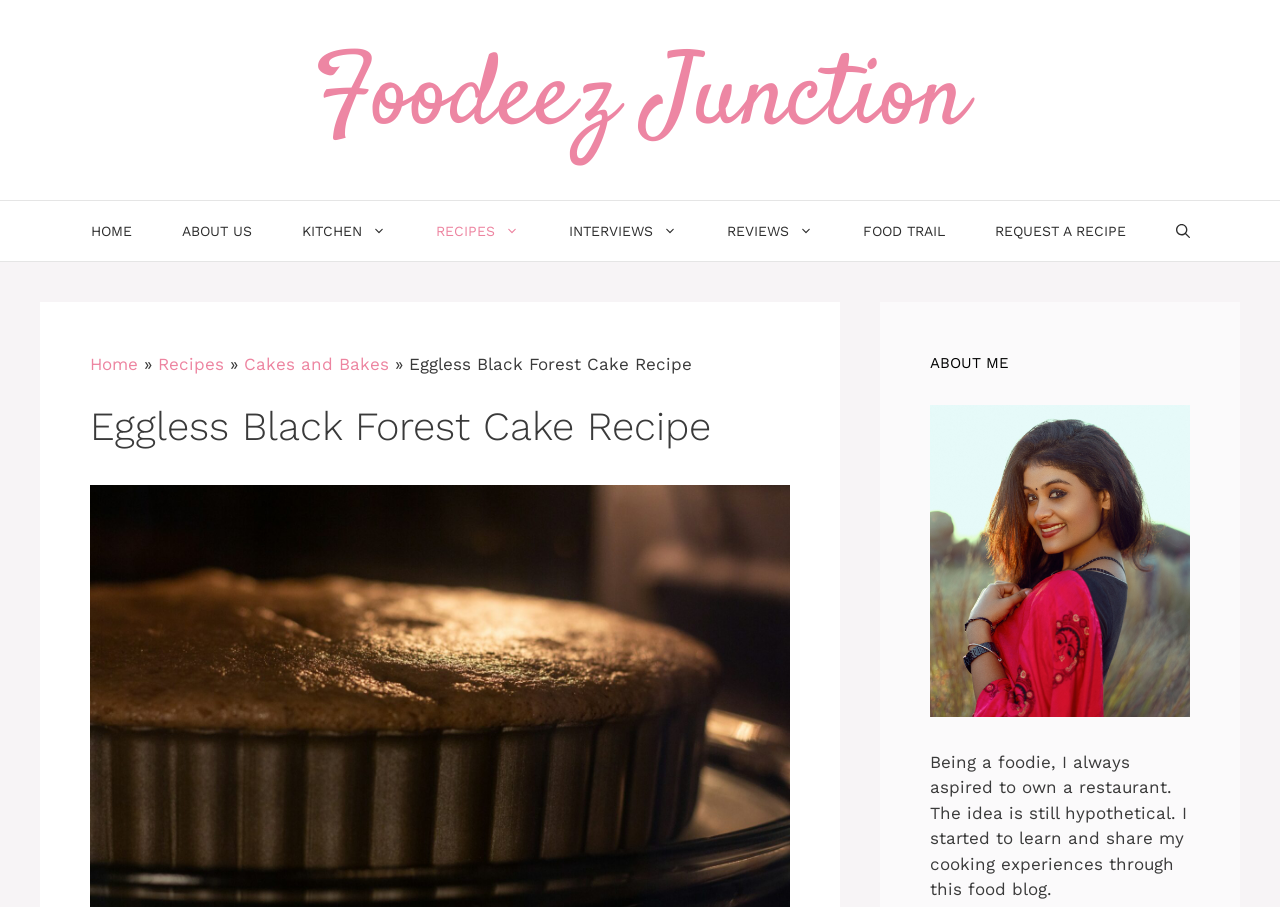Answer the question with a single word or phrase: 
What is the name of the website?

Foodeez Junction